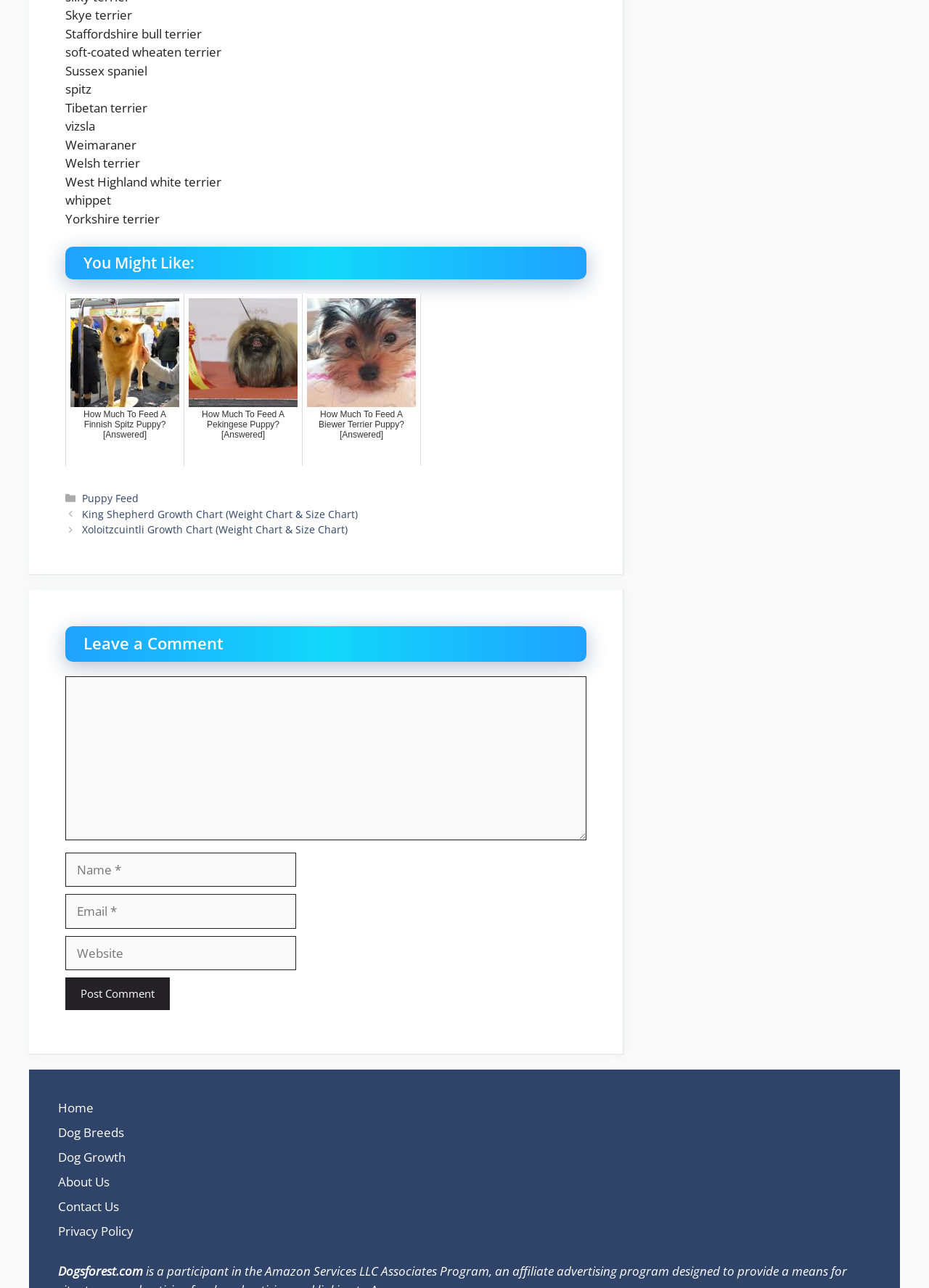Please identify the bounding box coordinates of the element that needs to be clicked to execute the following command: "Click on the 'Home' link". Provide the bounding box using four float numbers between 0 and 1, formatted as [left, top, right, bottom].

[0.062, 0.853, 0.101, 0.866]